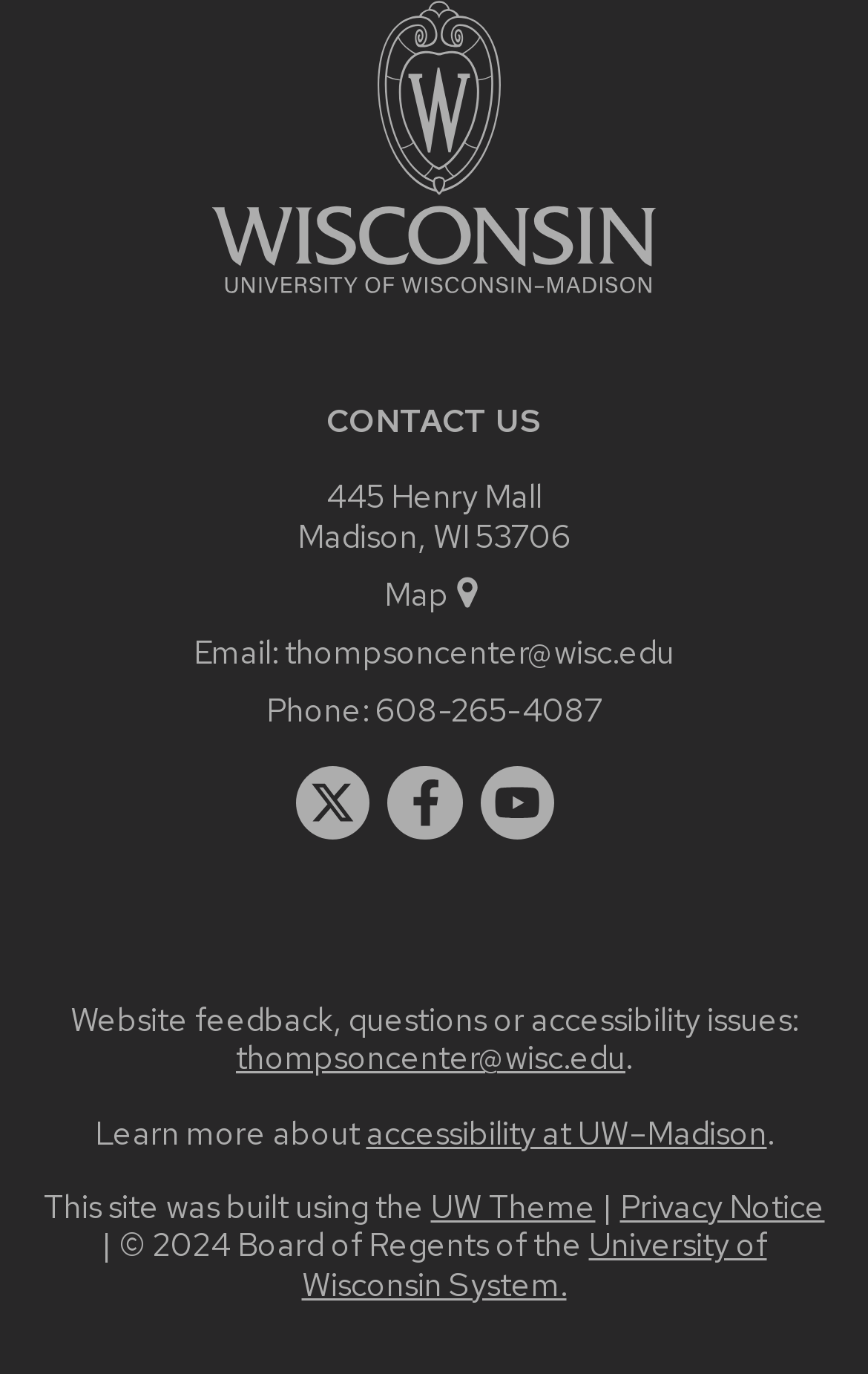Find the bounding box coordinates for the area that should be clicked to accomplish the instruction: "Call the Thompson Center".

[0.432, 0.5, 0.694, 0.531]